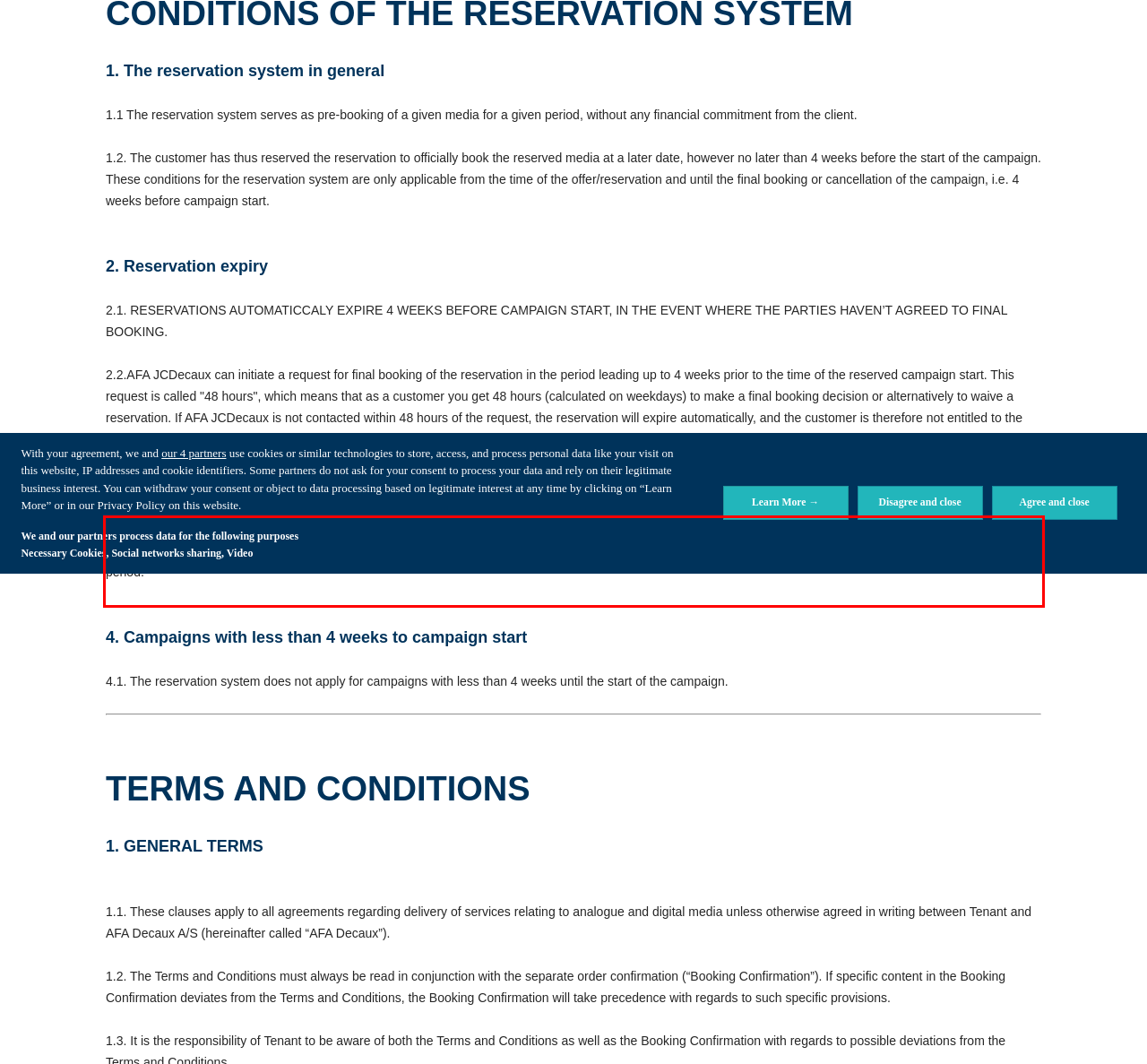Extract and provide the text found inside the red rectangle in the screenshot of the webpage.

3.1 When reserving the campaign, the client has the option to expand the reservation to include the week immediately prior to and/or following the reserved campaign period.